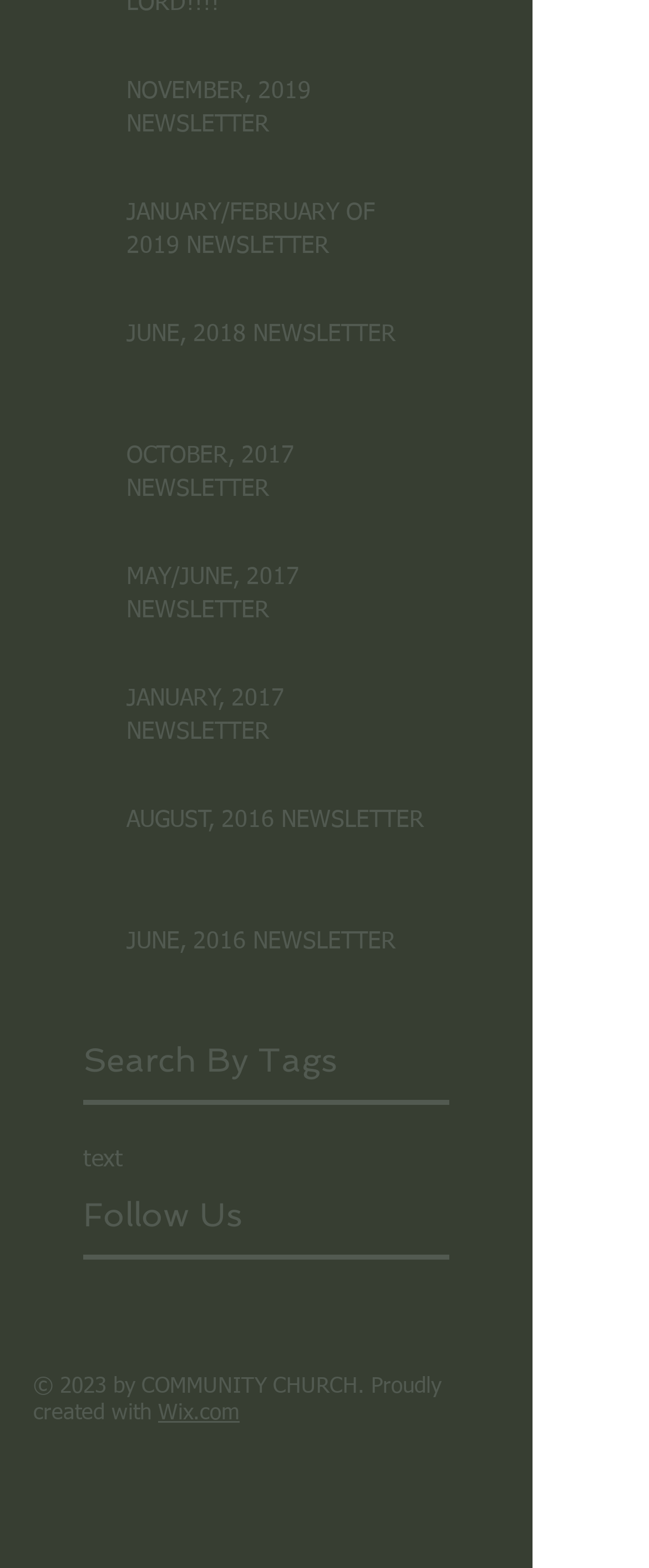Utilize the information from the image to answer the question in detail:
What is the platform used to create the website?

I looked at the footer of the page and found the link 'Wix.com', which suggests that the website was created using Wix.com.